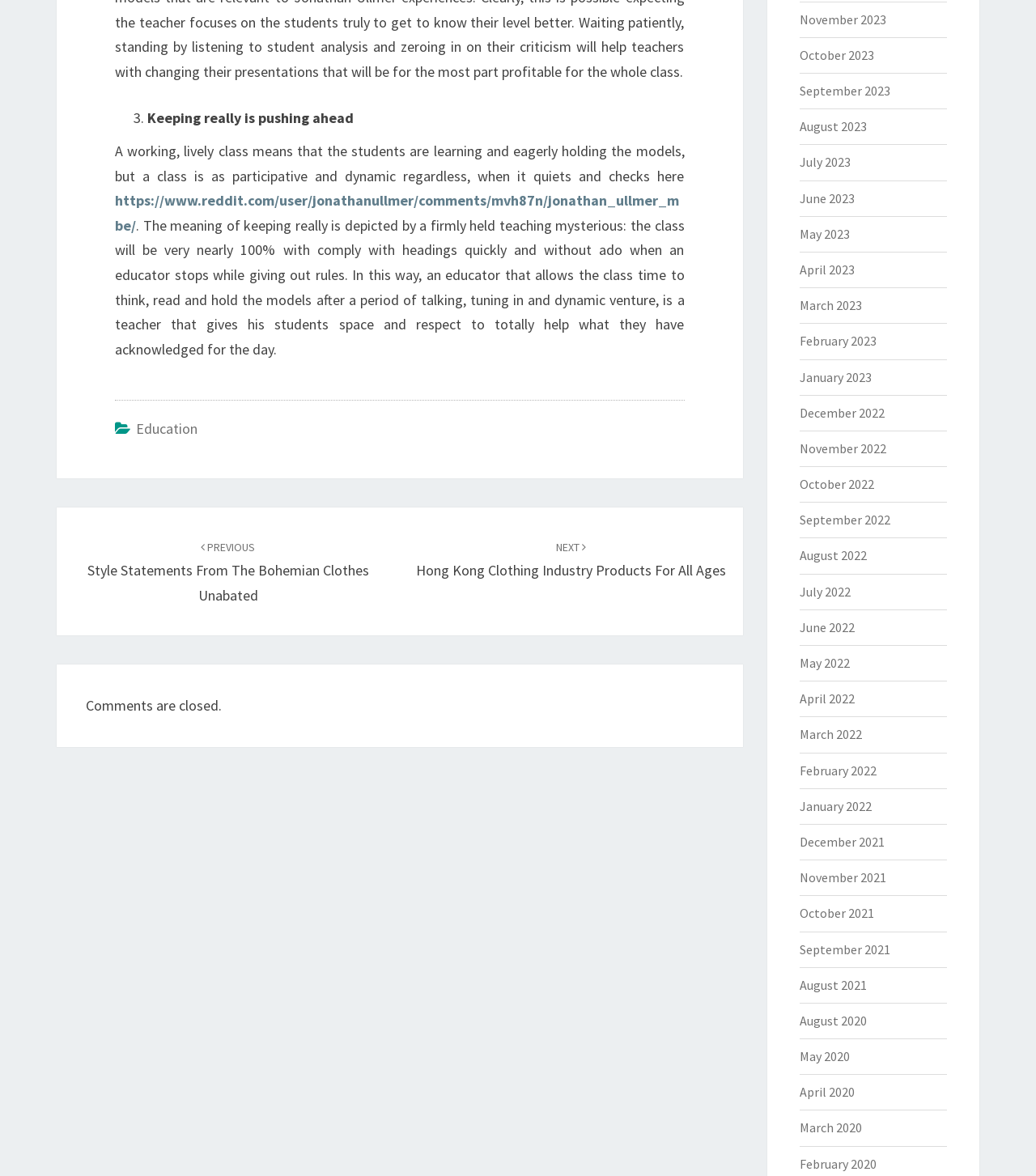Please locate the bounding box coordinates of the element that should be clicked to complete the given instruction: "Go to the next post".

[0.402, 0.456, 0.701, 0.493]